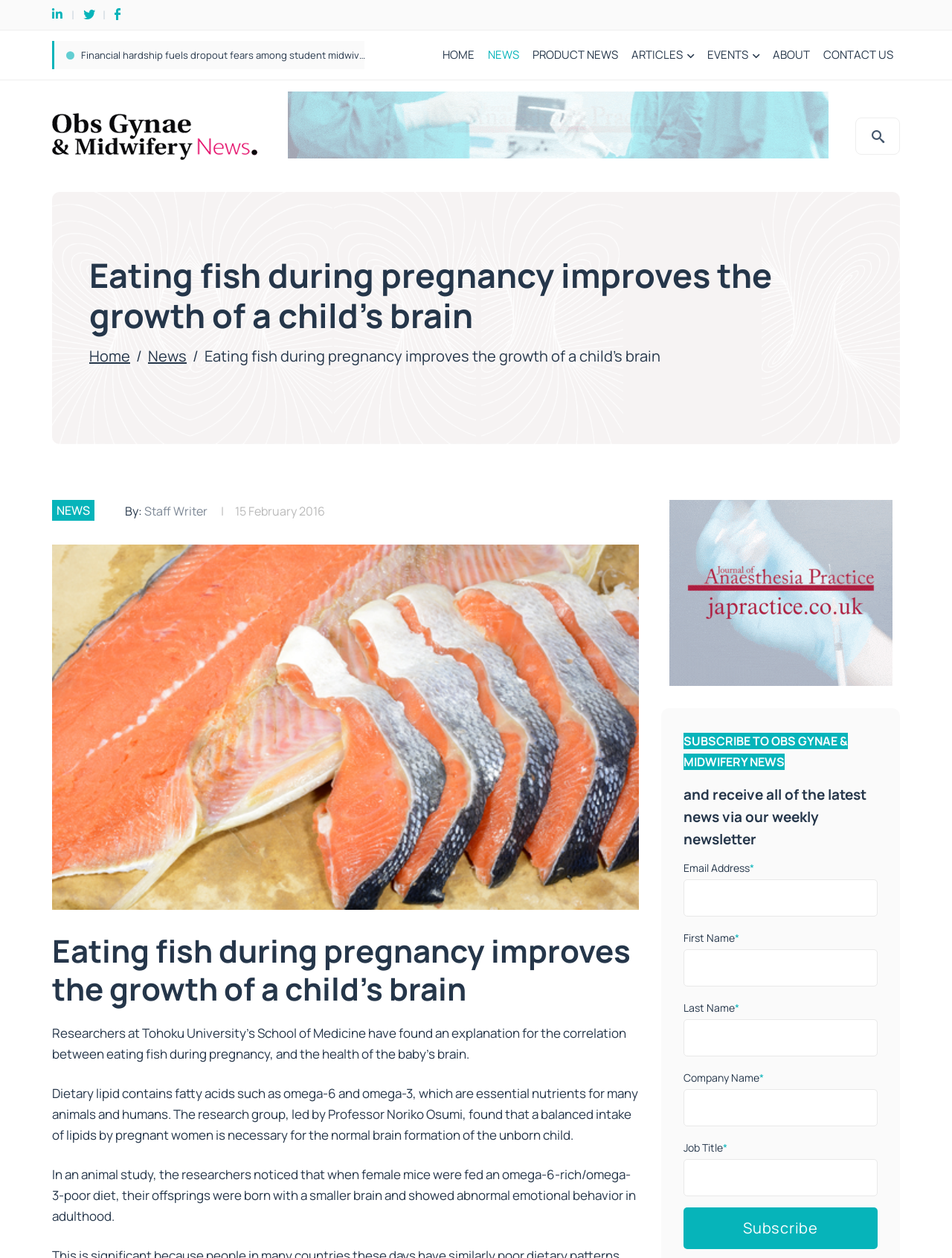Provide the bounding box for the UI element matching this description: "name="input_1"".

[0.718, 0.699, 0.922, 0.729]